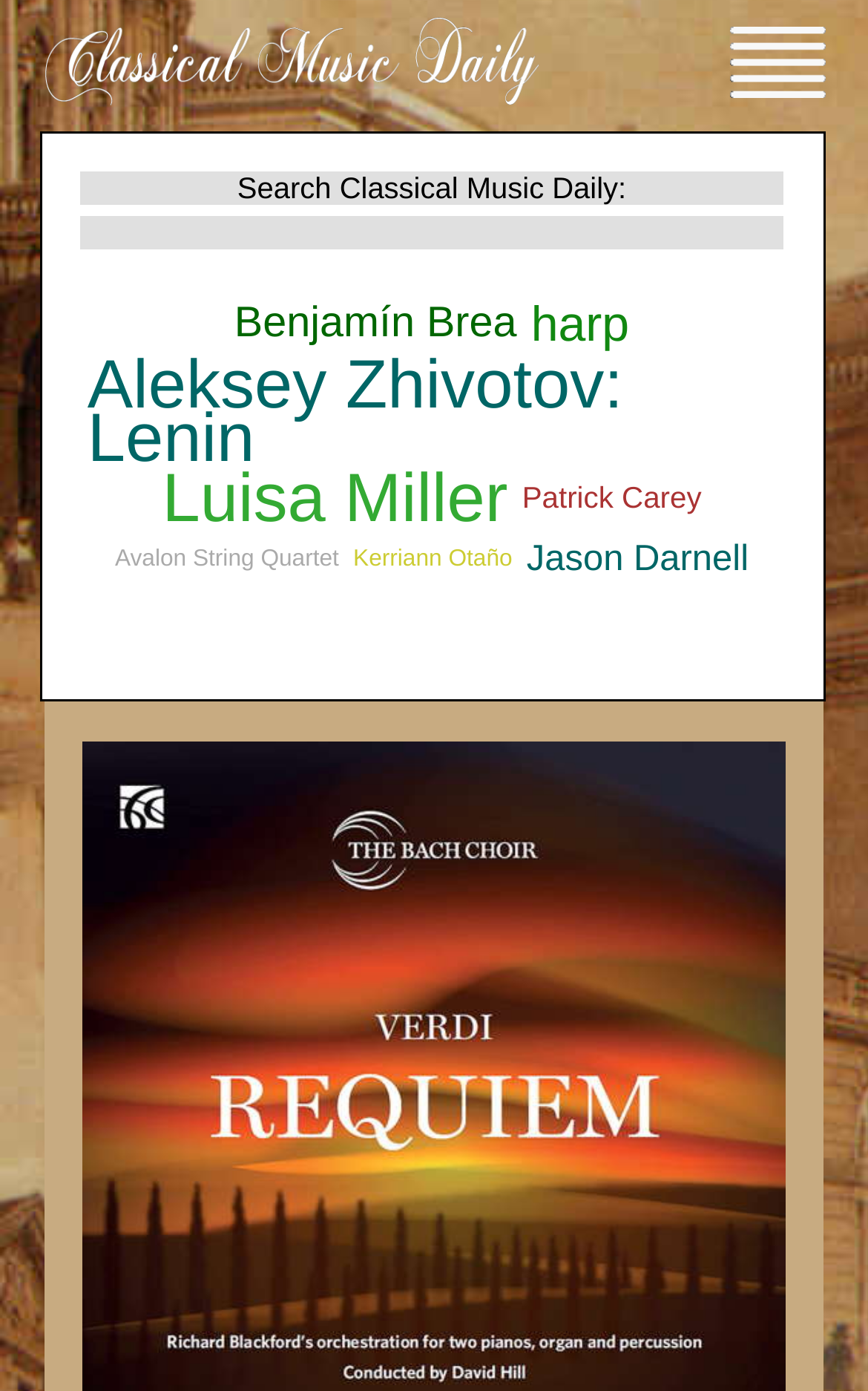Identify the bounding box coordinates of the element to click to follow this instruction: 'Search for classical music'. Ensure the coordinates are four float values between 0 and 1, provided as [left, top, right, bottom].

[0.092, 0.123, 0.902, 0.147]